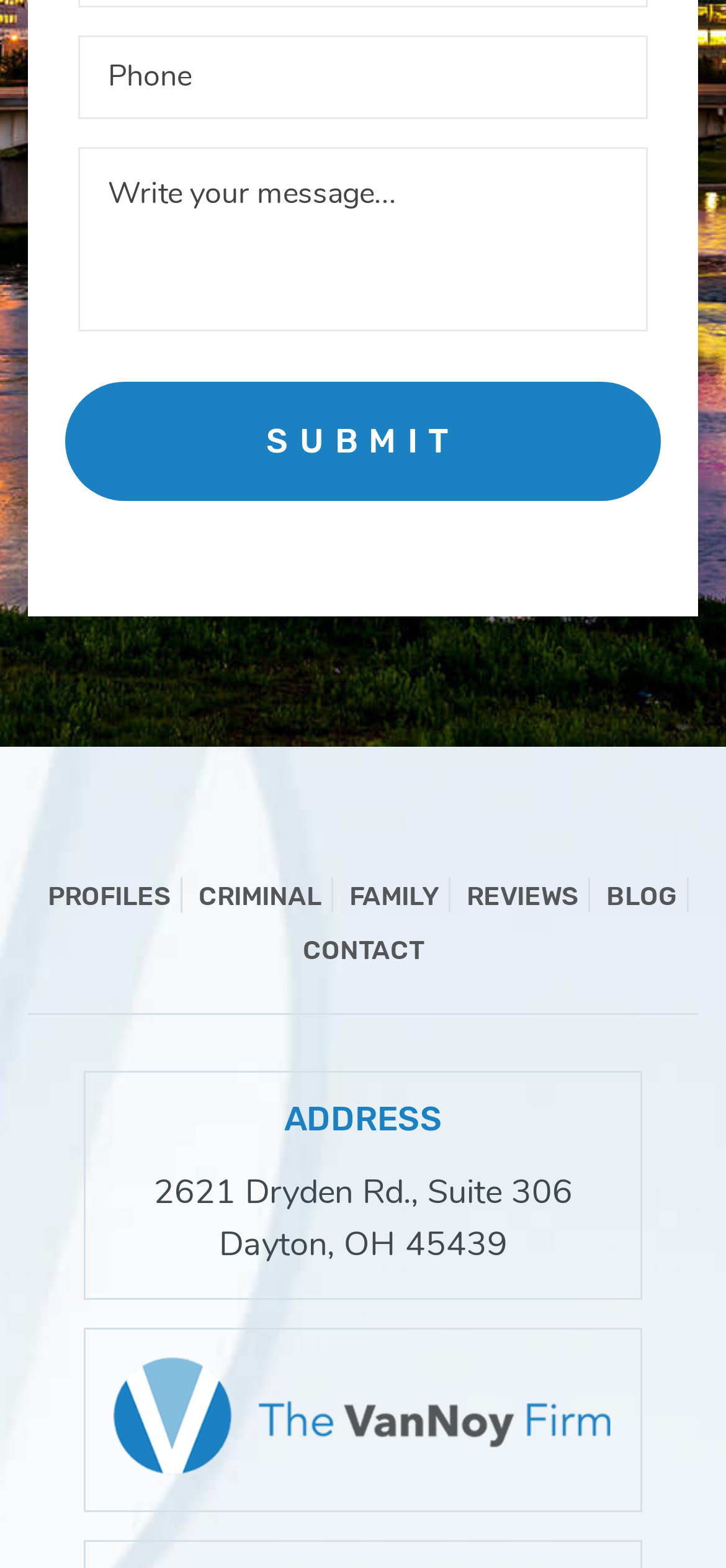What is the text on the submit button?
From the image, provide a succinct answer in one word or a short phrase.

SUBMIT